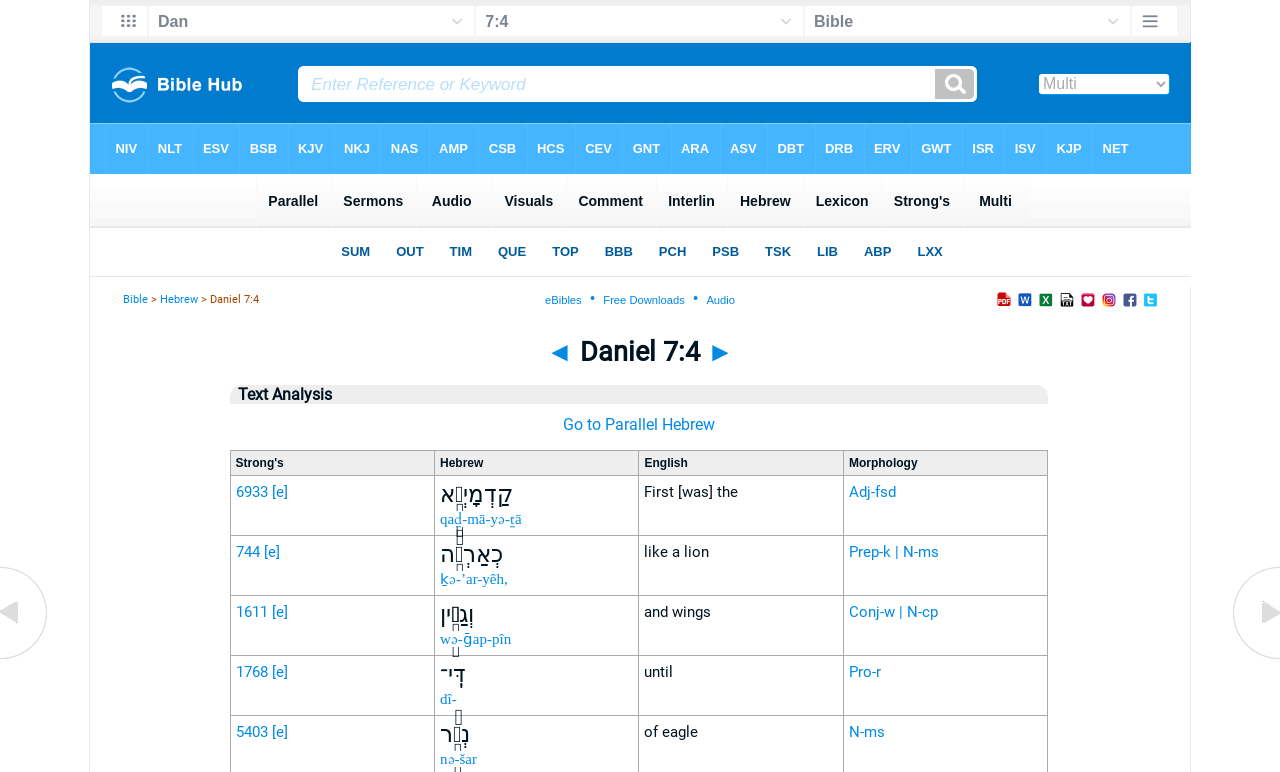Provide the bounding box coordinates, formatted as (top-left x, top-left y, bottom-right x, bottom-right y), with all values being floating point numbers between 0 and 1. Identify the bounding box of the UI element that matches the description: title="Daniel 7:3"

[0.0, 0.84, 0.039, 0.864]